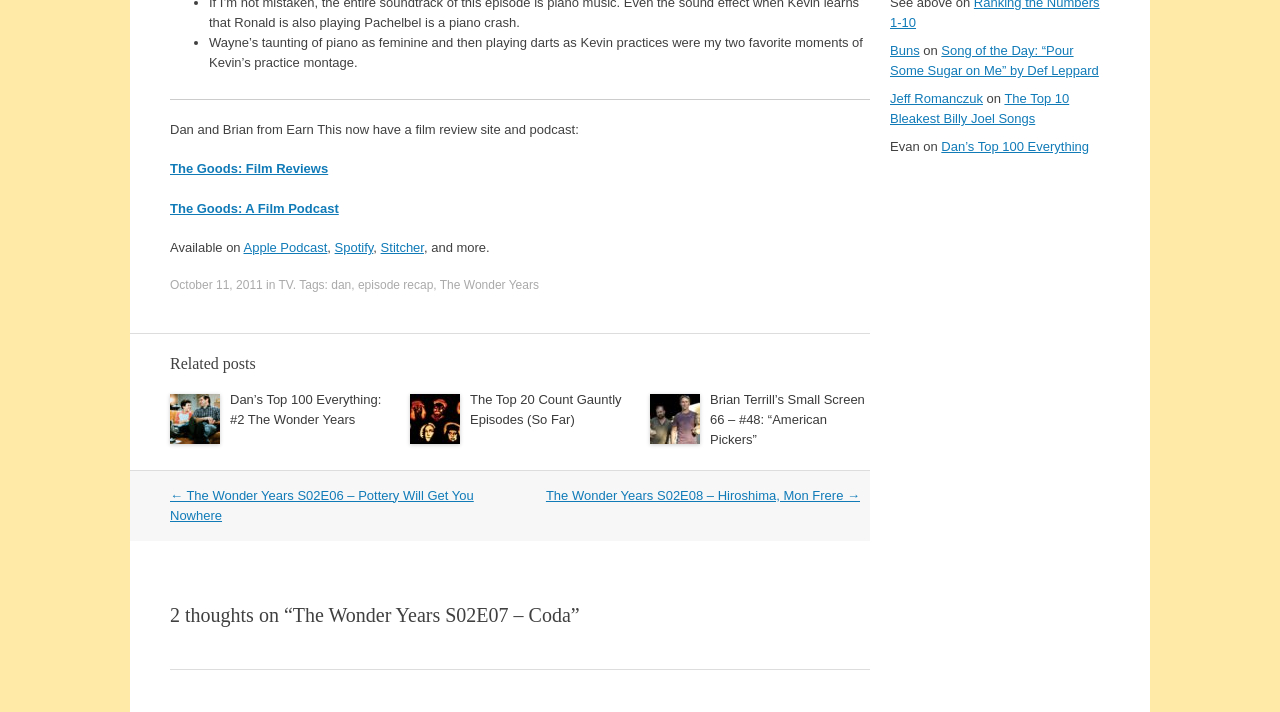Show the bounding box coordinates of the region that should be clicked to follow the instruction: "Visit the Apple Podcast page."

[0.19, 0.337, 0.256, 0.358]